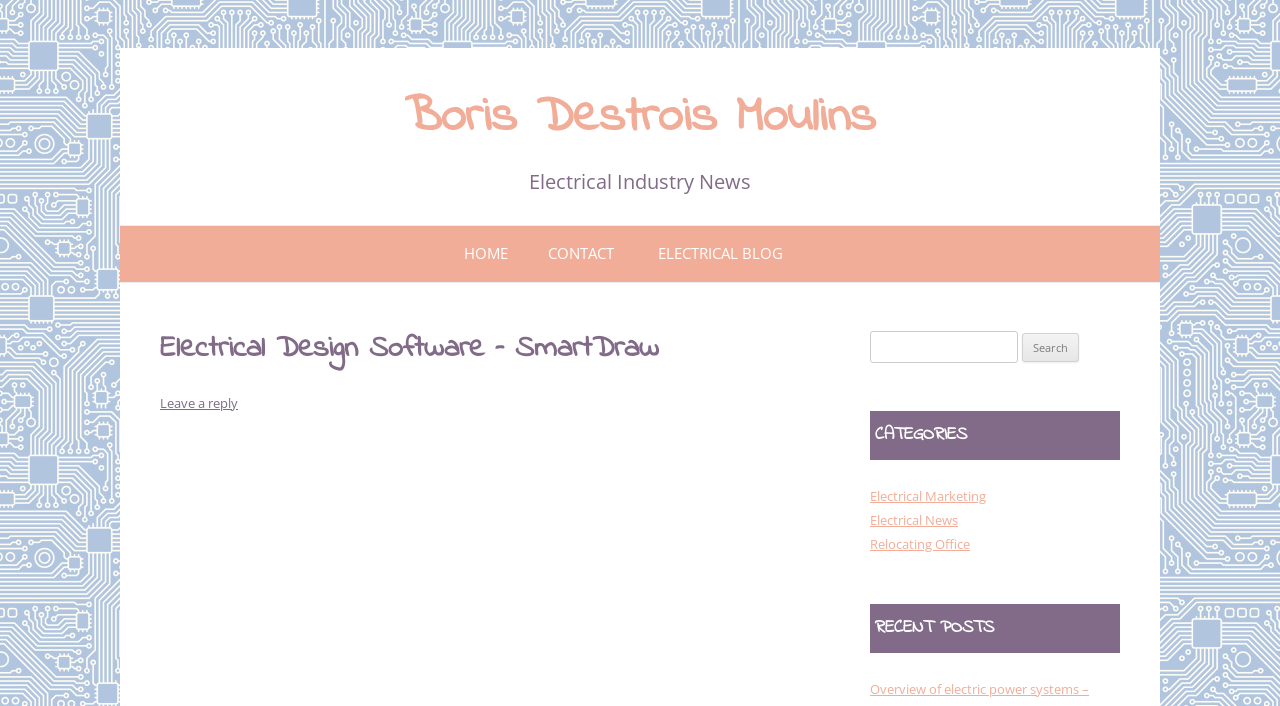Examine the image carefully and respond to the question with a detailed answer: 
What is the name of the author?

The author's name is found in the heading element 'Boris Destrois Moulins' which is located at the top of the webpage, indicating that the webpage is written or owned by this person.